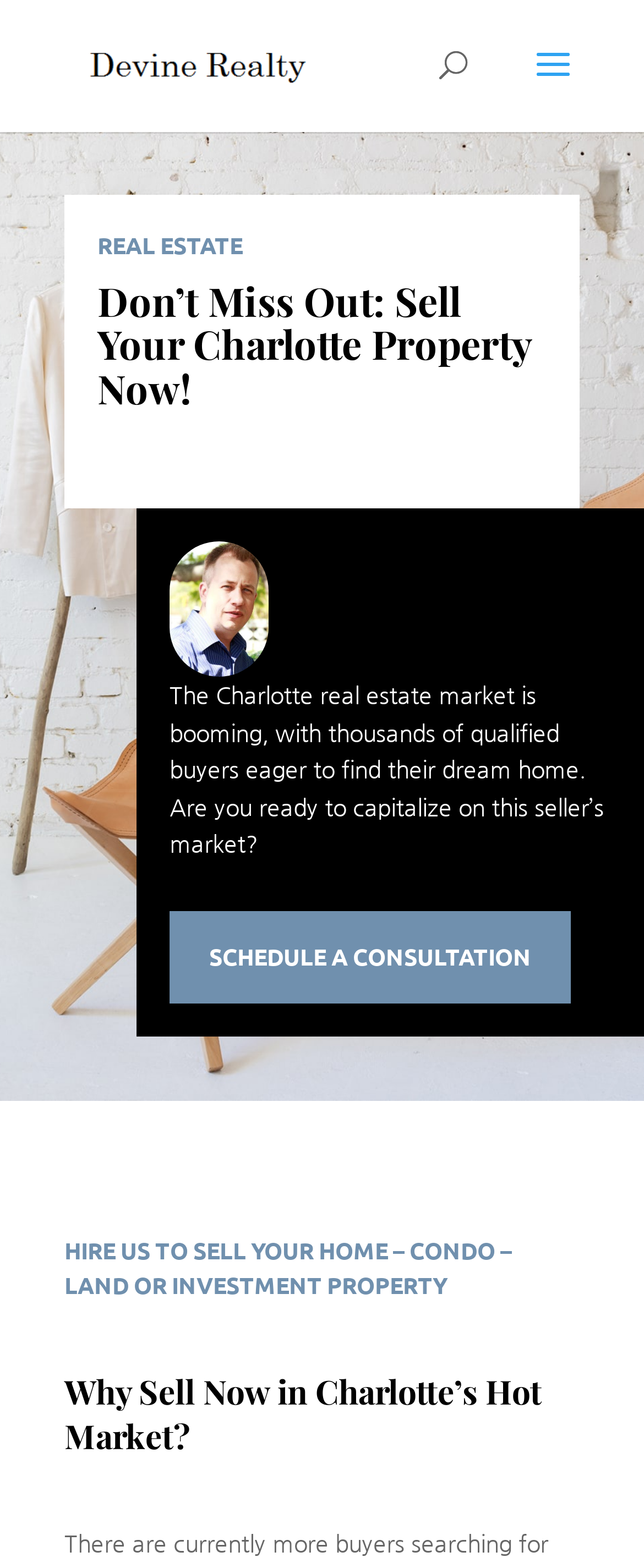Give a one-word or short-phrase answer to the following question: 
What type of properties can be sold with the help of Devine Realty?

Home, land, or investment property